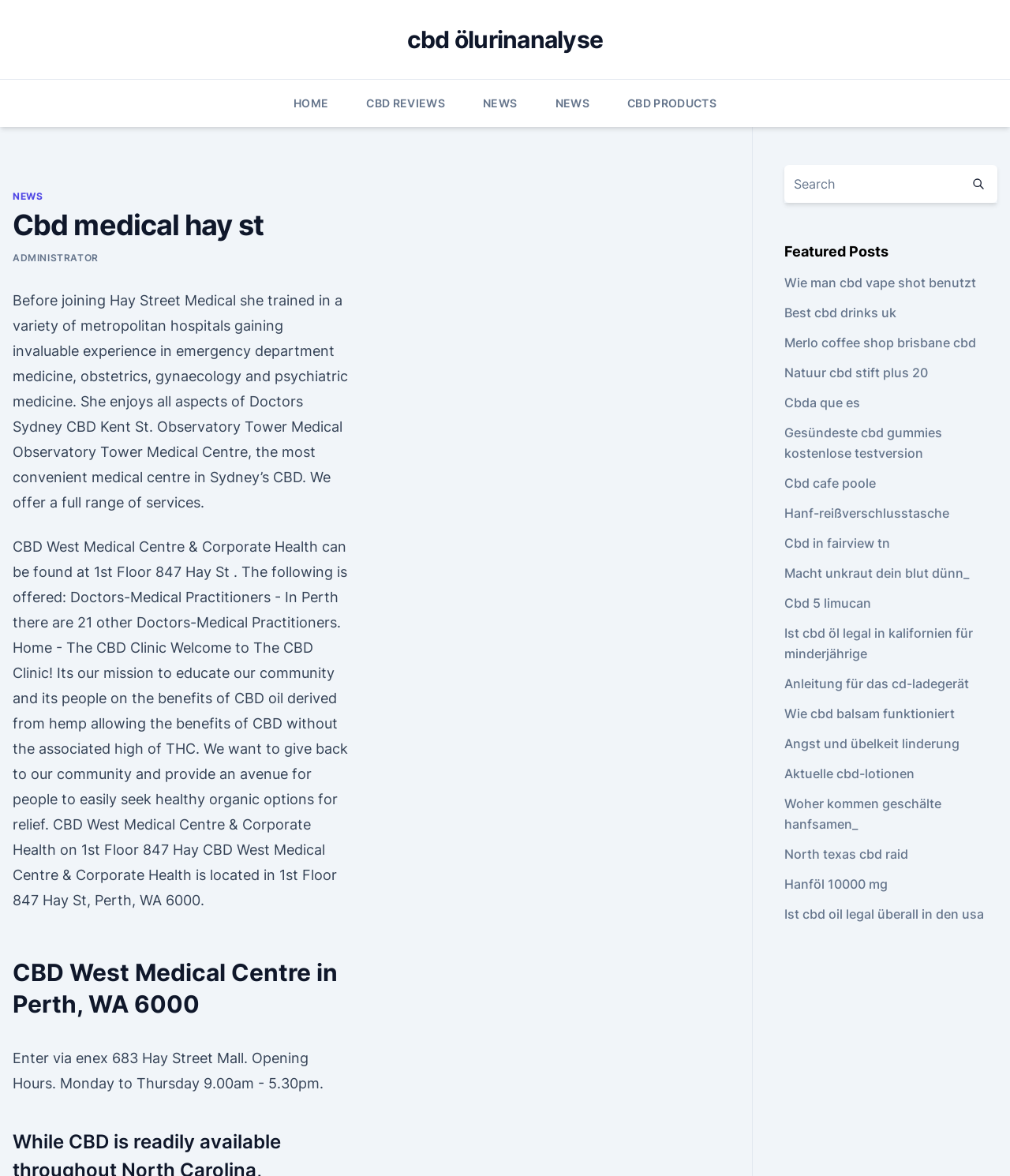What is the address of the medical centre?
Based on the image, answer the question in a detailed manner.

I found the answer by reading the text 'CBD West Medical Centre & Corporate Health can be found at 1st Floor 847 Hay St.' which provides the address of the medical centre.